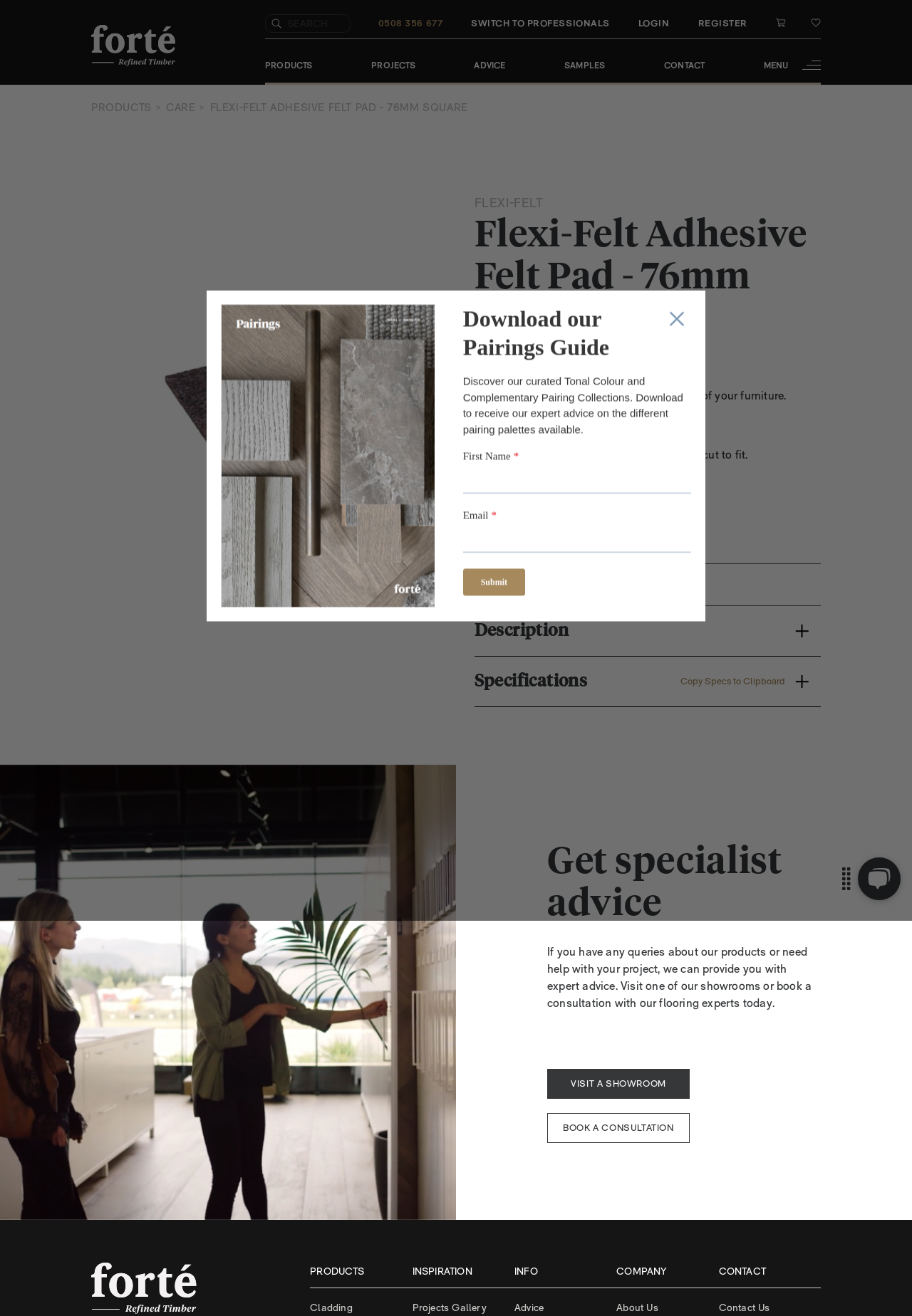How can I get expert advice on this product?
Refer to the image and give a detailed answer to the question.

I found this information by reading the section on the webpage that says 'Get specialist advice'. It provides two options for getting expert advice: visiting a showroom or booking a consultation with a flooring expert.